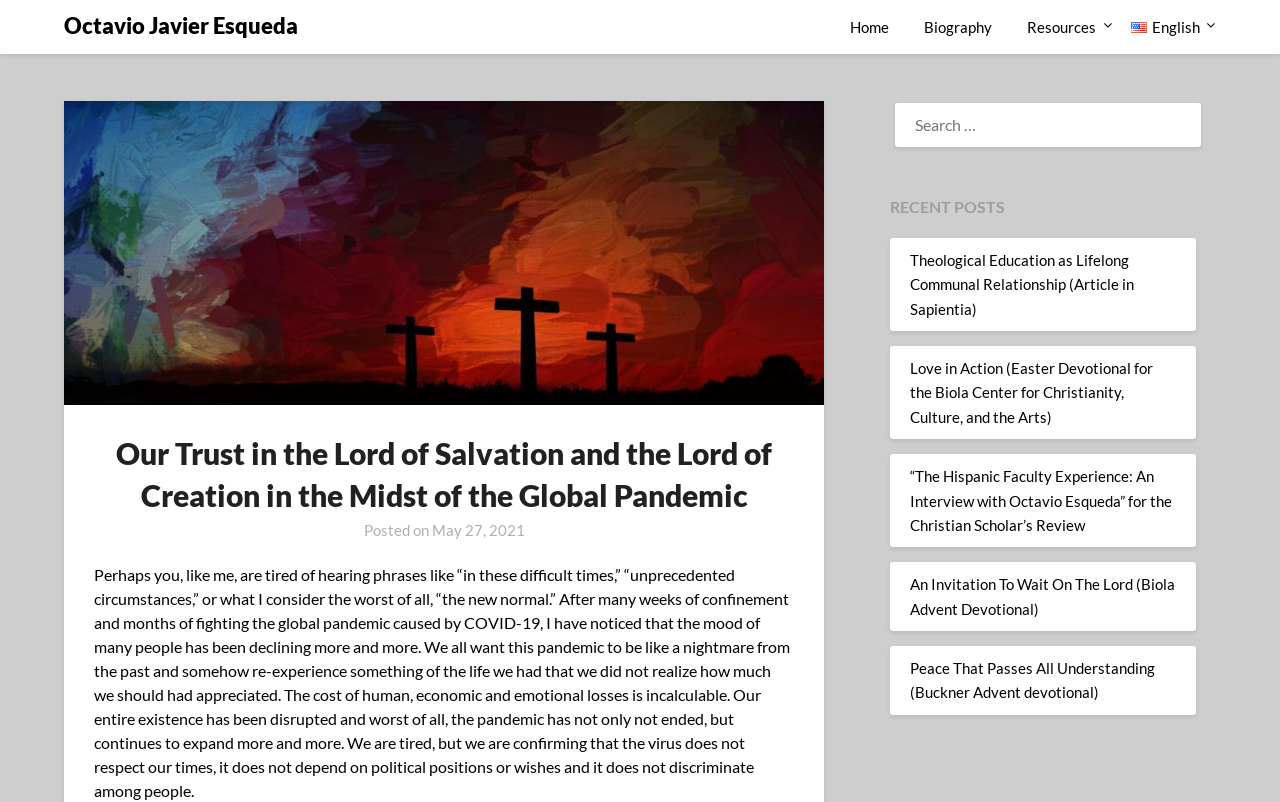Determine the bounding box coordinates for the area that needs to be clicked to fulfill this task: "Search for a topic". The coordinates must be given as four float numbers between 0 and 1, i.e., [left, top, right, bottom].

[0.7, 0.129, 0.938, 0.184]